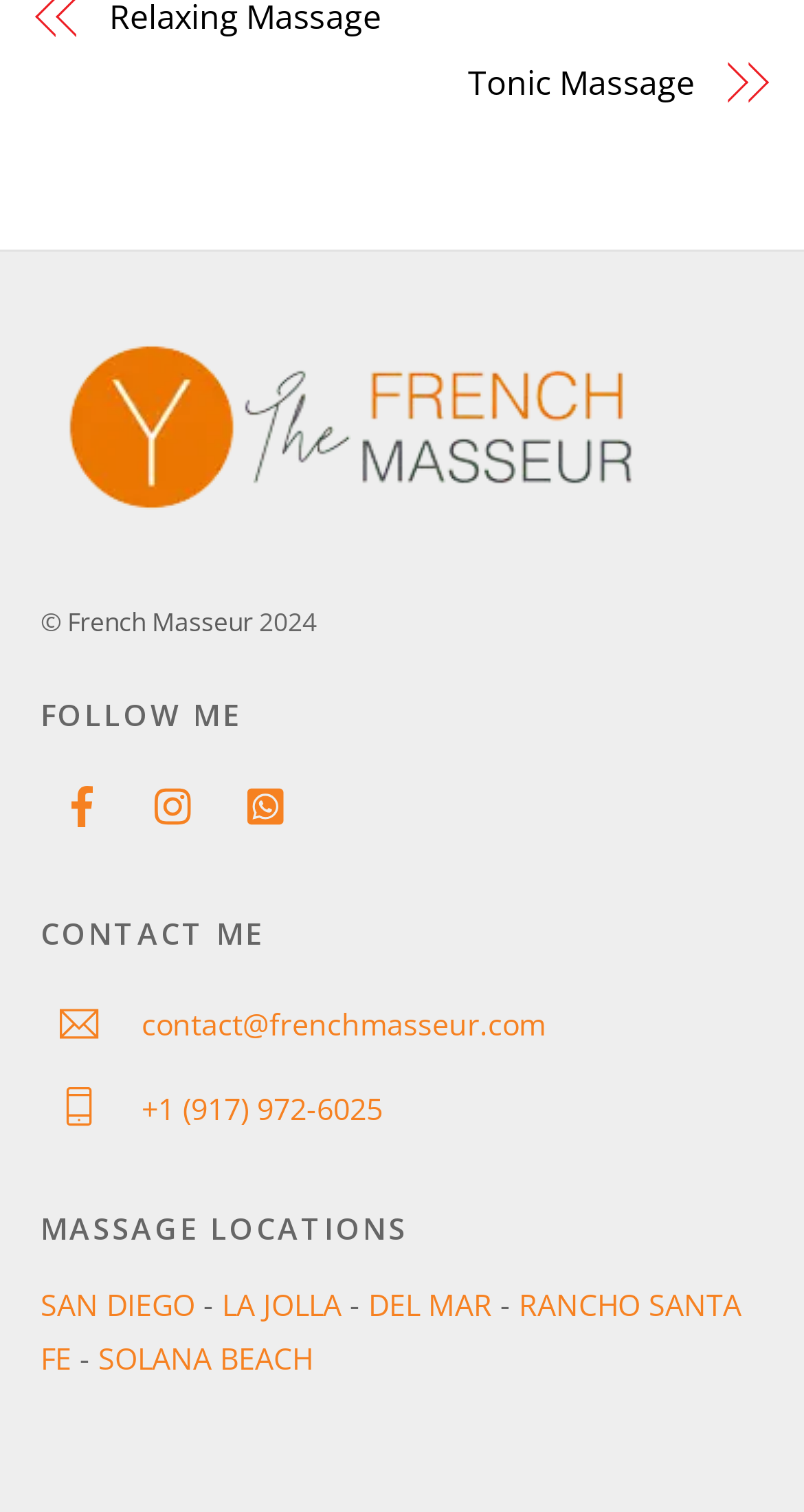Determine the bounding box coordinates of the clickable region to execute the instruction: "Contact French Masseur via email". The coordinates should be four float numbers between 0 and 1, denoted as [left, top, right, bottom].

[0.05, 0.664, 0.701, 0.69]